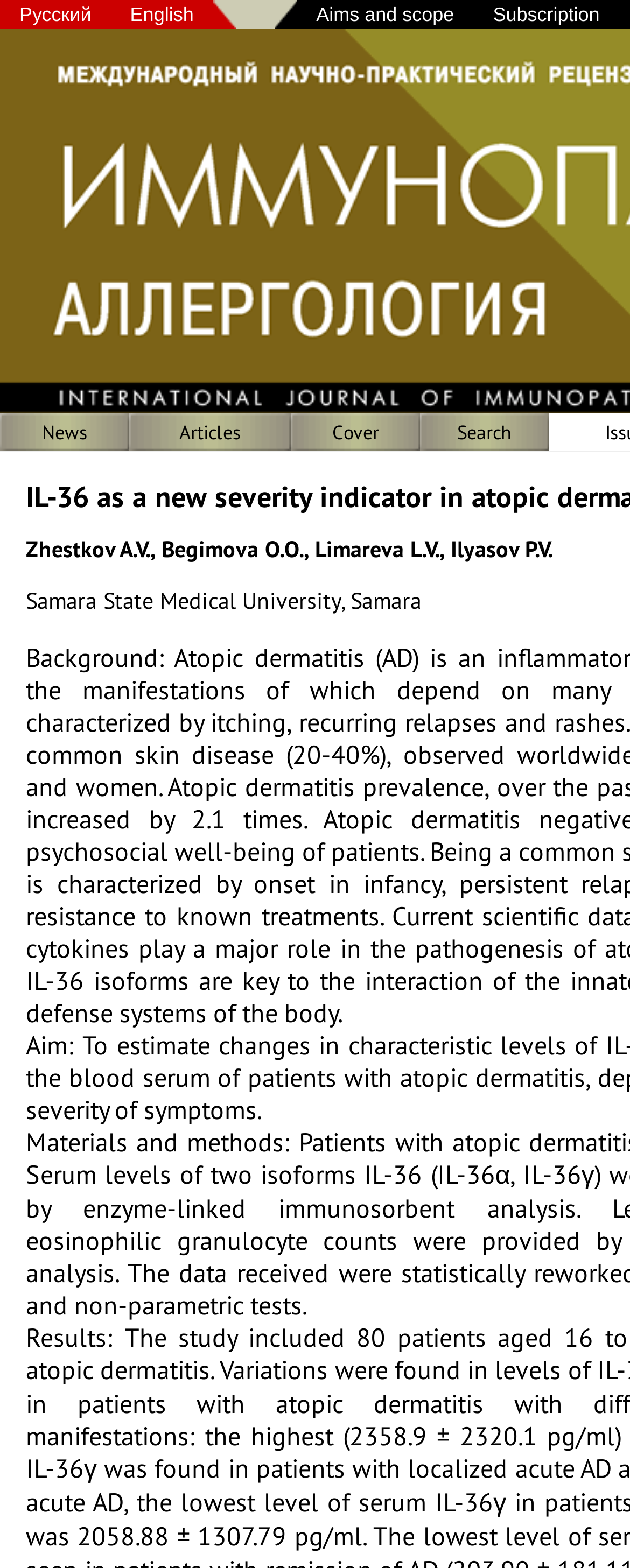What is the title or heading displayed on the webpage?

IL-36 as a new severity indicator in atopic dermatitis